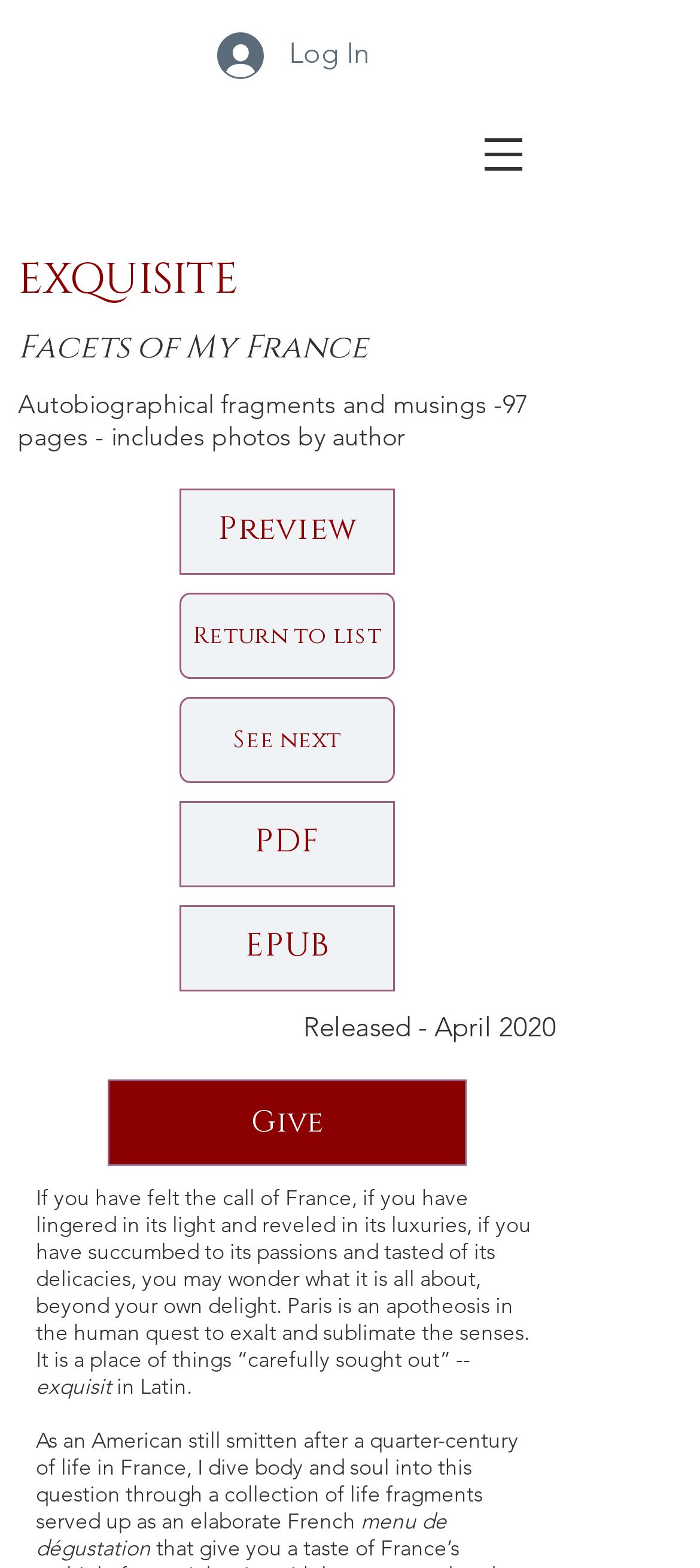What is the language of the word 'exquisit'?
Provide a short answer using one word or a brief phrase based on the image.

Latin